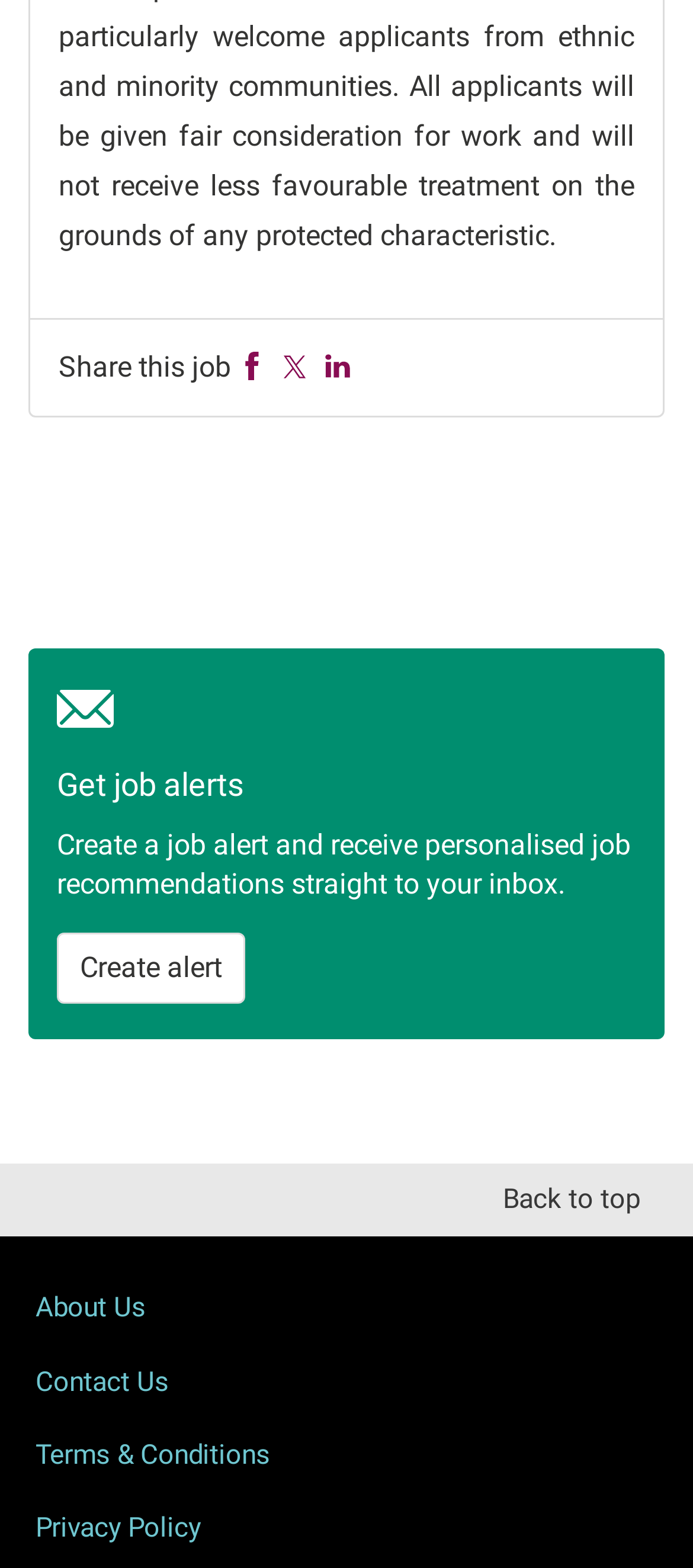Give the bounding box coordinates for this UI element: "Twitter". The coordinates should be four float numbers between 0 and 1, arranged as [left, top, right, bottom].

[0.405, 0.224, 0.446, 0.245]